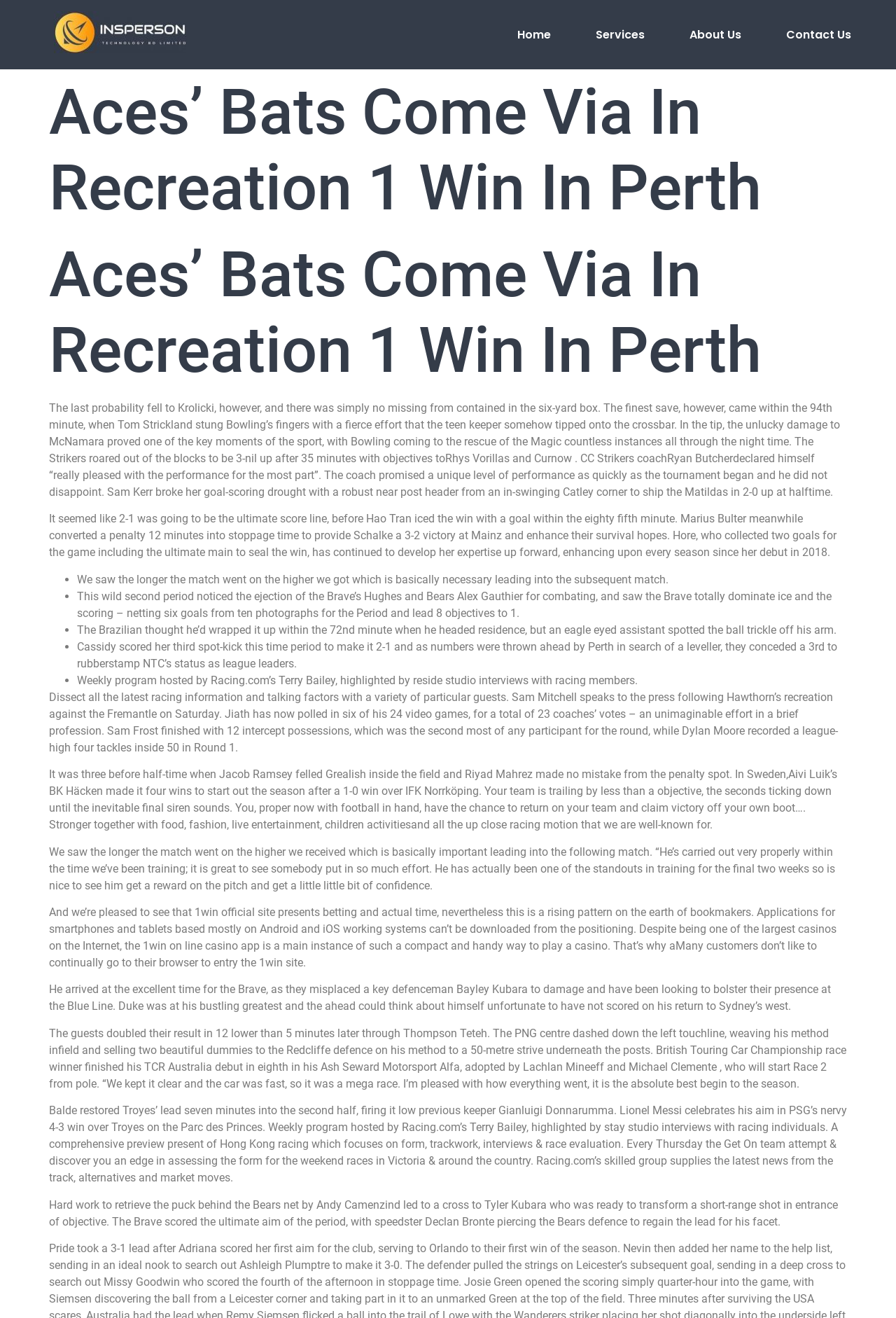What is the name of the player who scored a goal in the 85th minute?
Could you answer the question with a detailed and thorough explanation?

According to the article, Hao Tran scored a goal in the 85th minute to ice the win for his team. This information is mentioned in the second paragraph of the webpage.